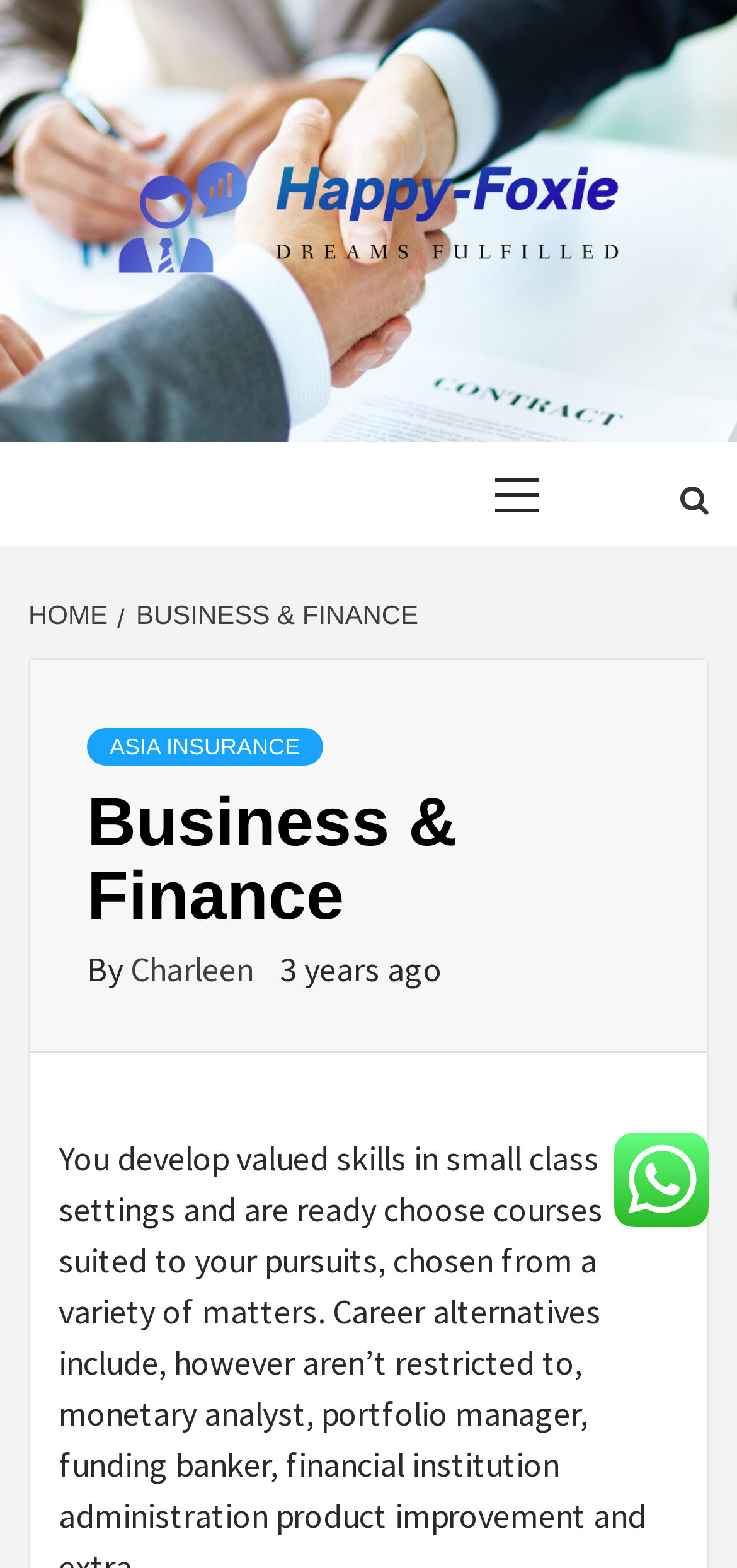What is the category of the current page?
Offer a detailed and full explanation in response to the question.

The category of the current page can be determined by looking at the breadcrumbs navigation, which shows 'HOME' and 'BUSINESS & FINANCE' as the current path.